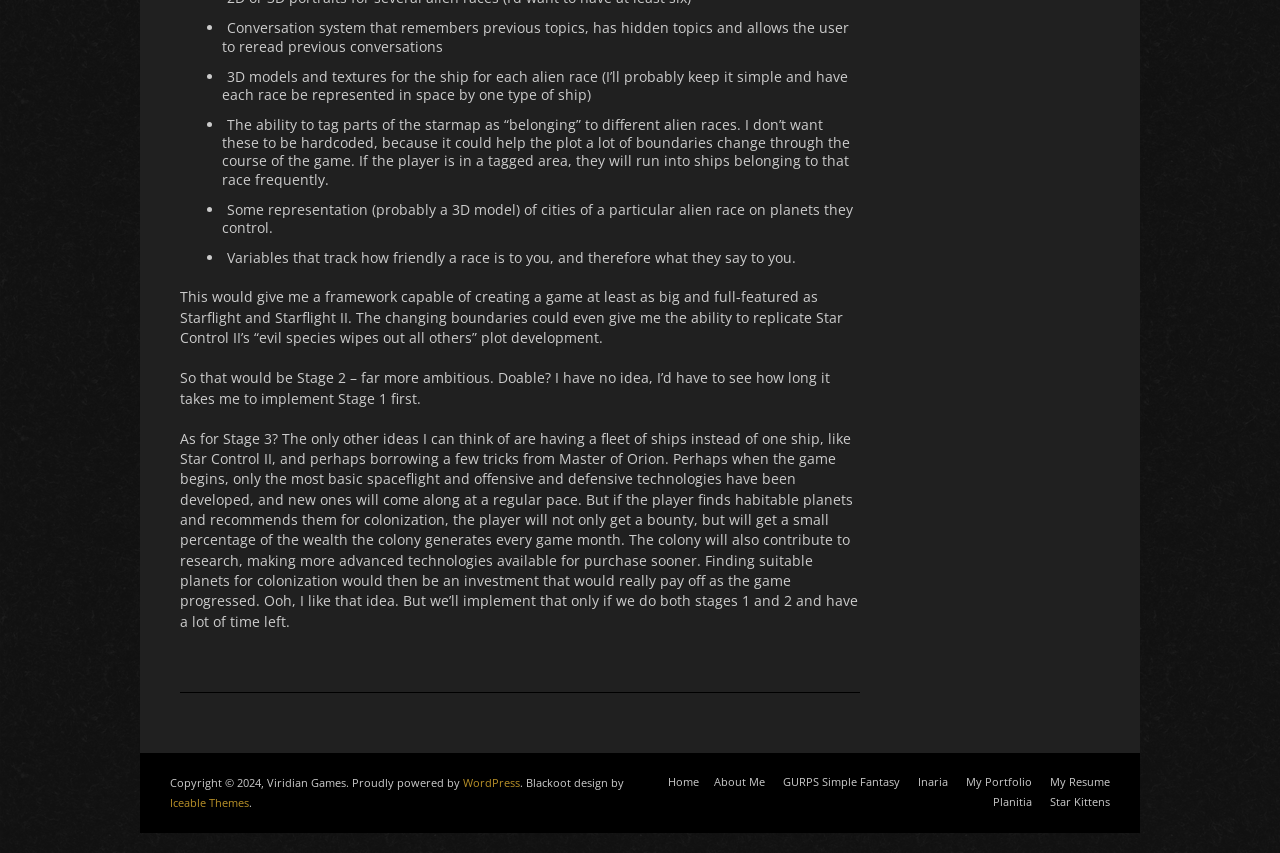Please identify the coordinates of the bounding box that should be clicked to fulfill this instruction: "Click on the 'HOME' link".

None